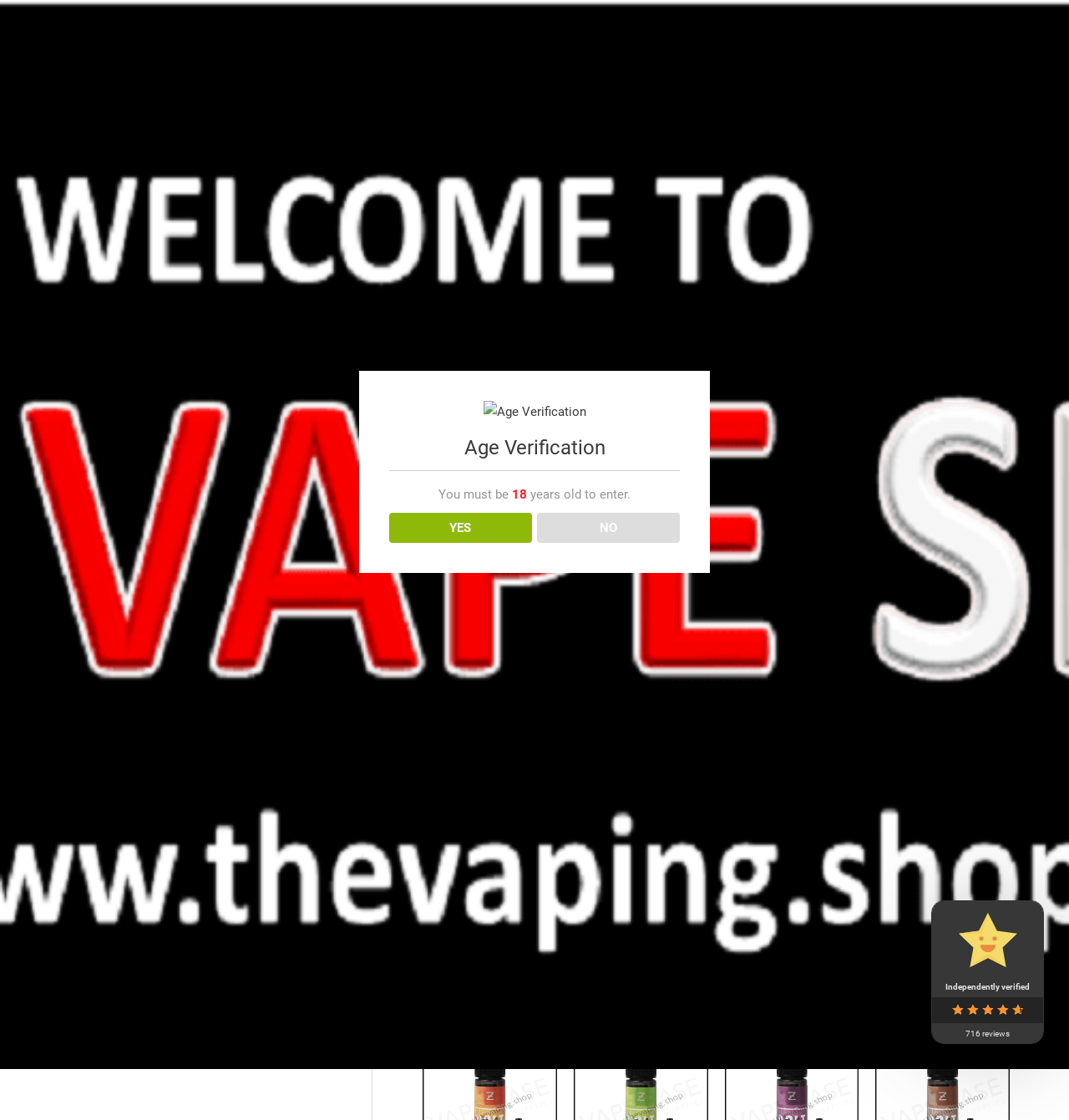Based on the visual content of the image, answer the question thoroughly: How much does the product cost?

I found the answer by looking at the static text element with the price information, which is located below the product name and description.